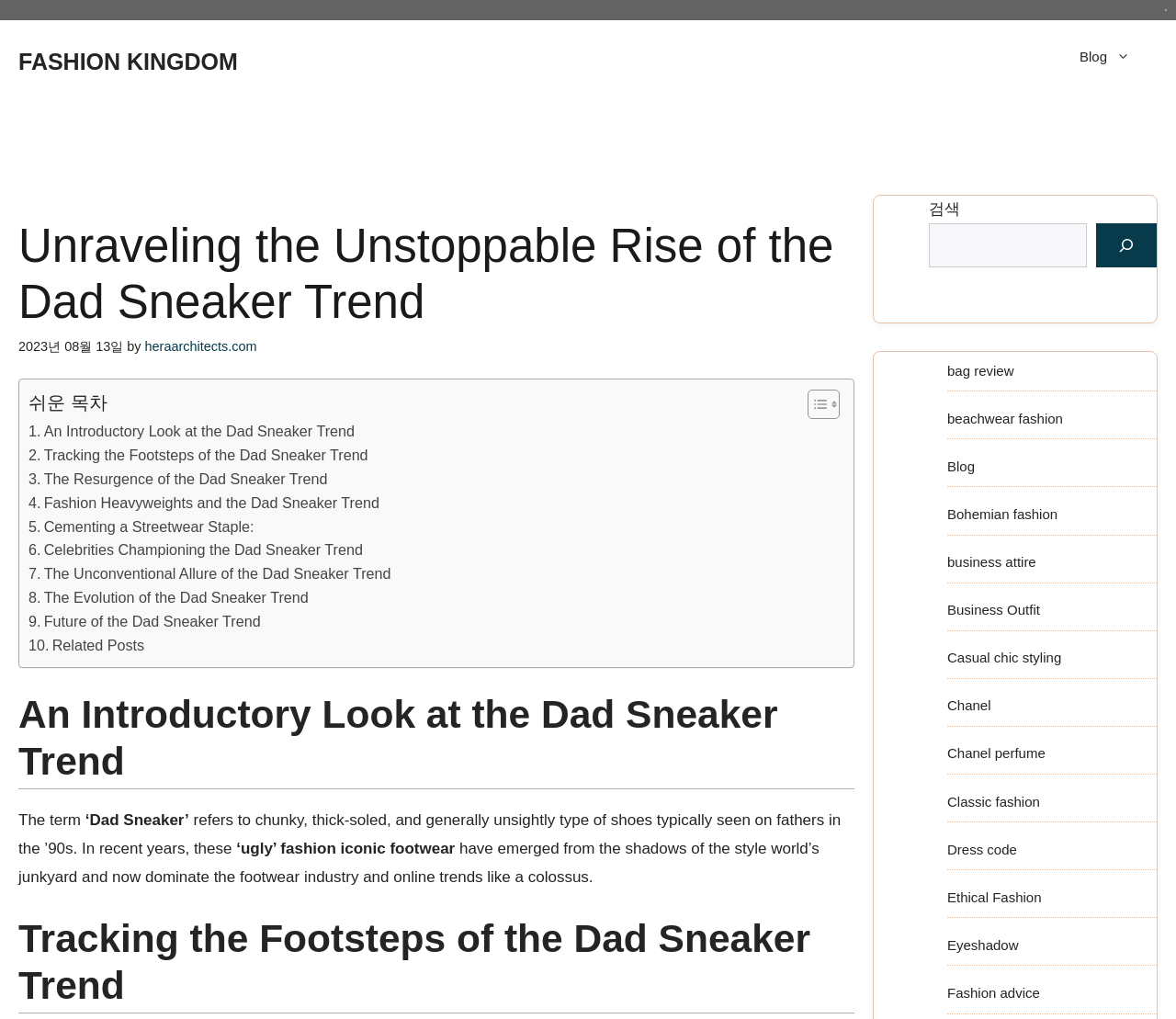Locate the coordinates of the bounding box for the clickable region that fulfills this instruction: "Search for something".

[0.79, 0.219, 0.924, 0.262]